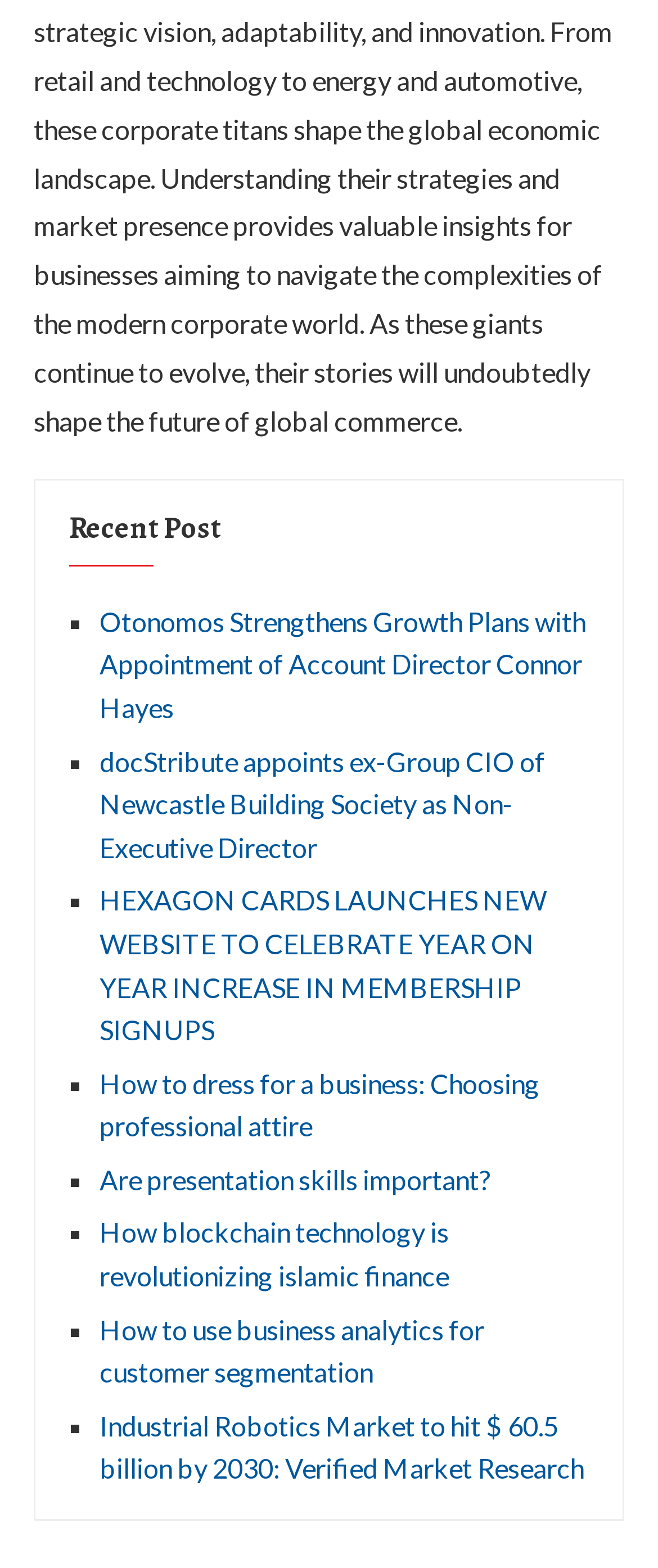What is the topic of the last post?
Provide an in-depth and detailed explanation in response to the question.

The last post is indicated by the list marker '■' and the link text 'Industrial Robotics Market to hit $ 60.5 billion by 2030: Verified Market Research', which suggests that the topic of the last post is about the Industrial Robotics Market.